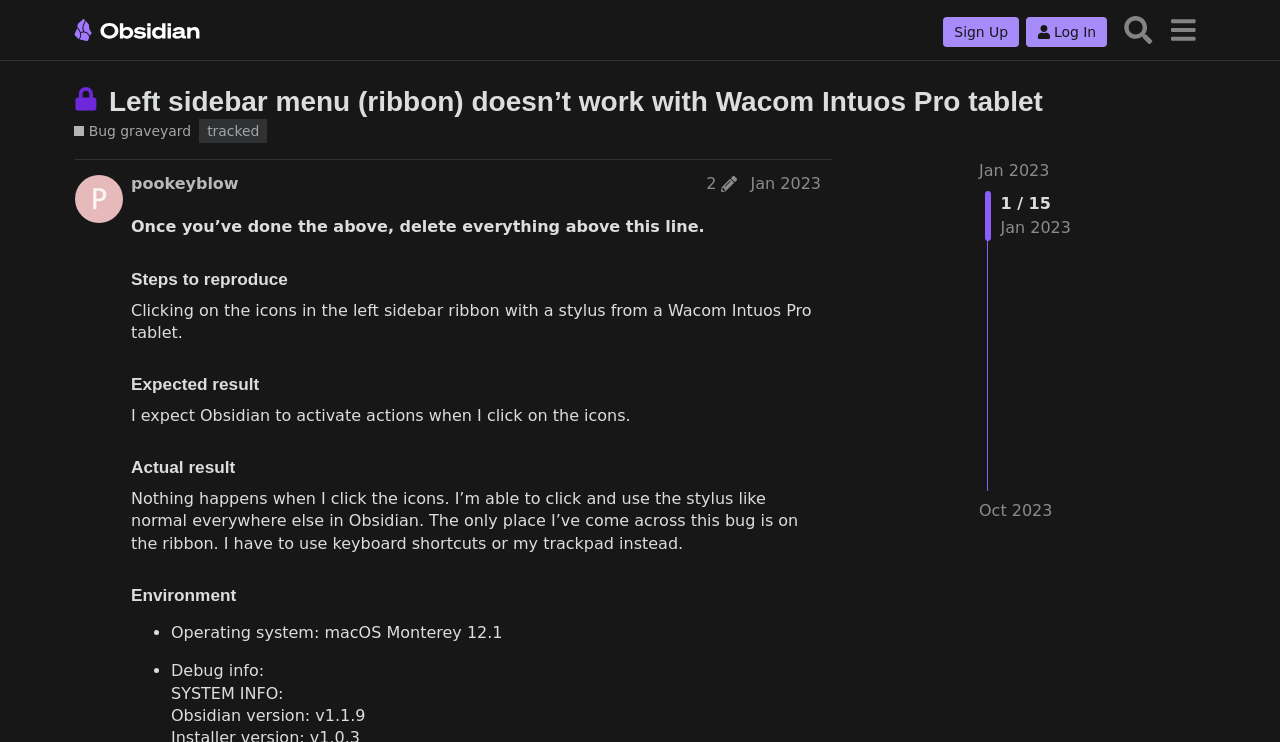Please specify the bounding box coordinates of the clickable region to carry out the following instruction: "Click on the 'Sign Up' button". The coordinates should be four float numbers between 0 and 1, in the format [left, top, right, bottom].

[0.737, 0.022, 0.796, 0.063]